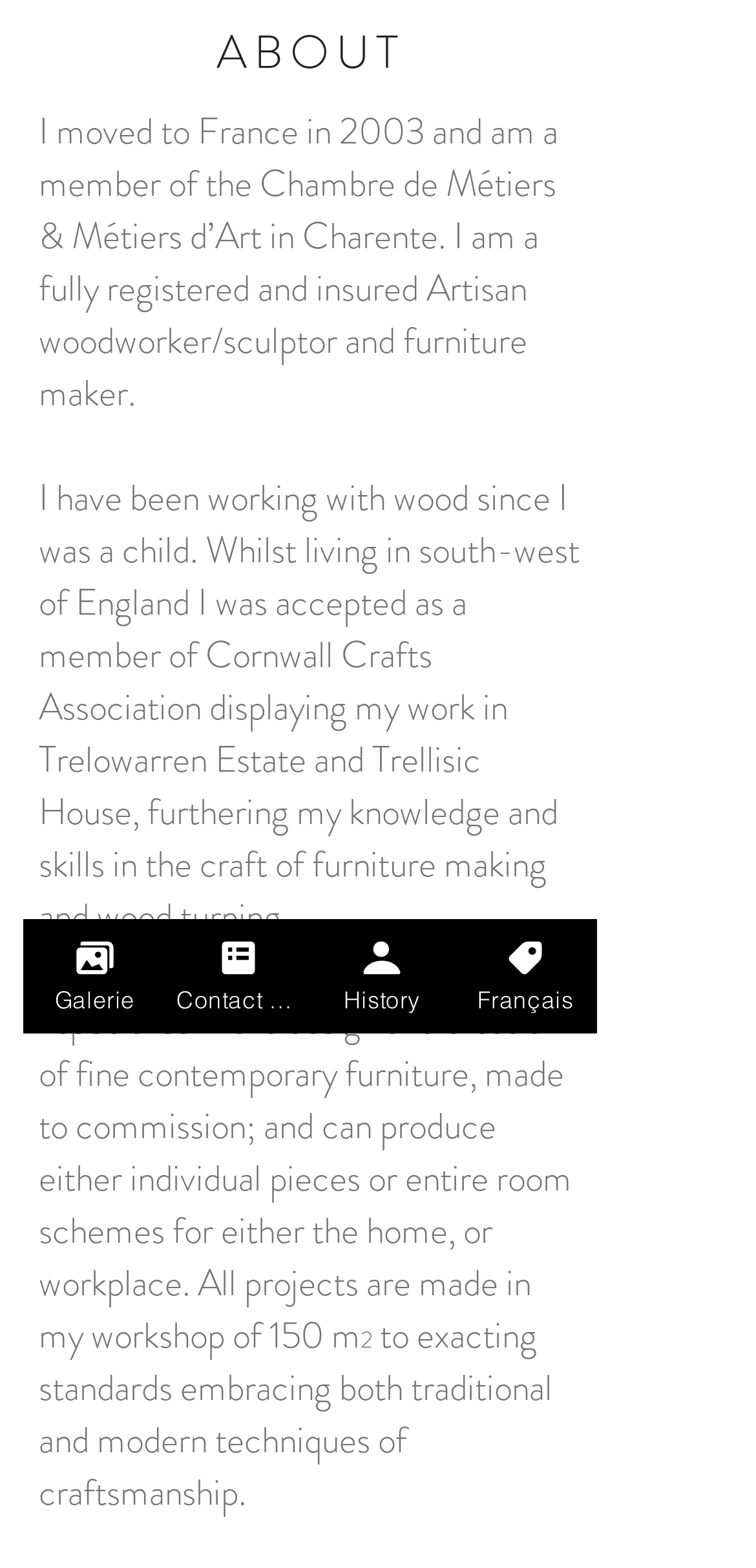What is the profession of Robert Blackburn?
Please respond to the question with a detailed and well-explained answer.

Based on the static text 'I am a fully registered and insured Artisan woodworker/sculptor and furniture maker.' in the 'About' section, we can determine that Robert Blackburn is an Artisan woodworker/sculptor and furniture maker.